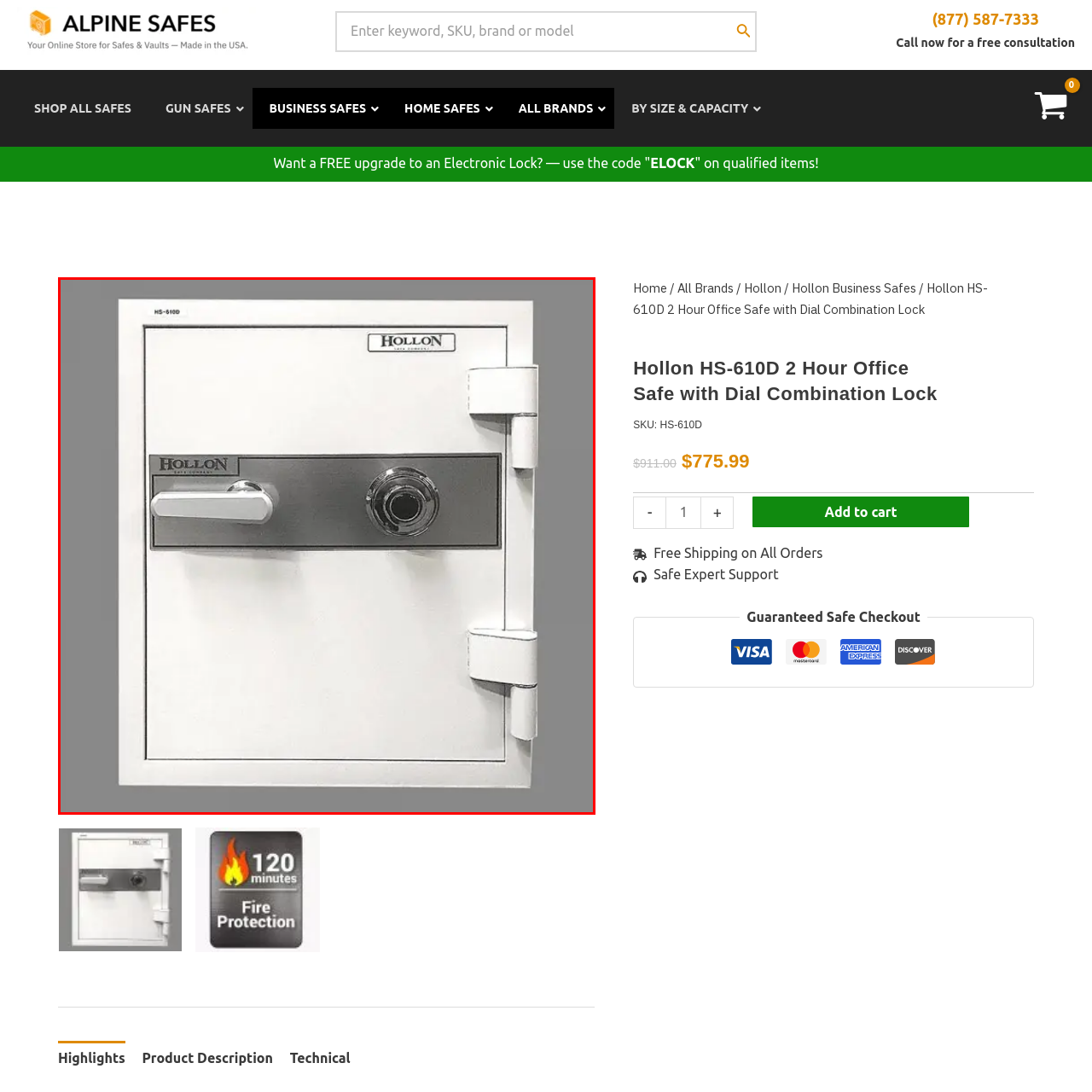Observe the image enclosed by the red box and thoroughly answer the subsequent question based on the visual details: What is the purpose of the reinforced edges?

According to the caption, the safe has 'reinforced edges that emphasize its durability', suggesting that the reinforced edges are designed to highlight the safe's robustness and ability to withstand wear and tear.